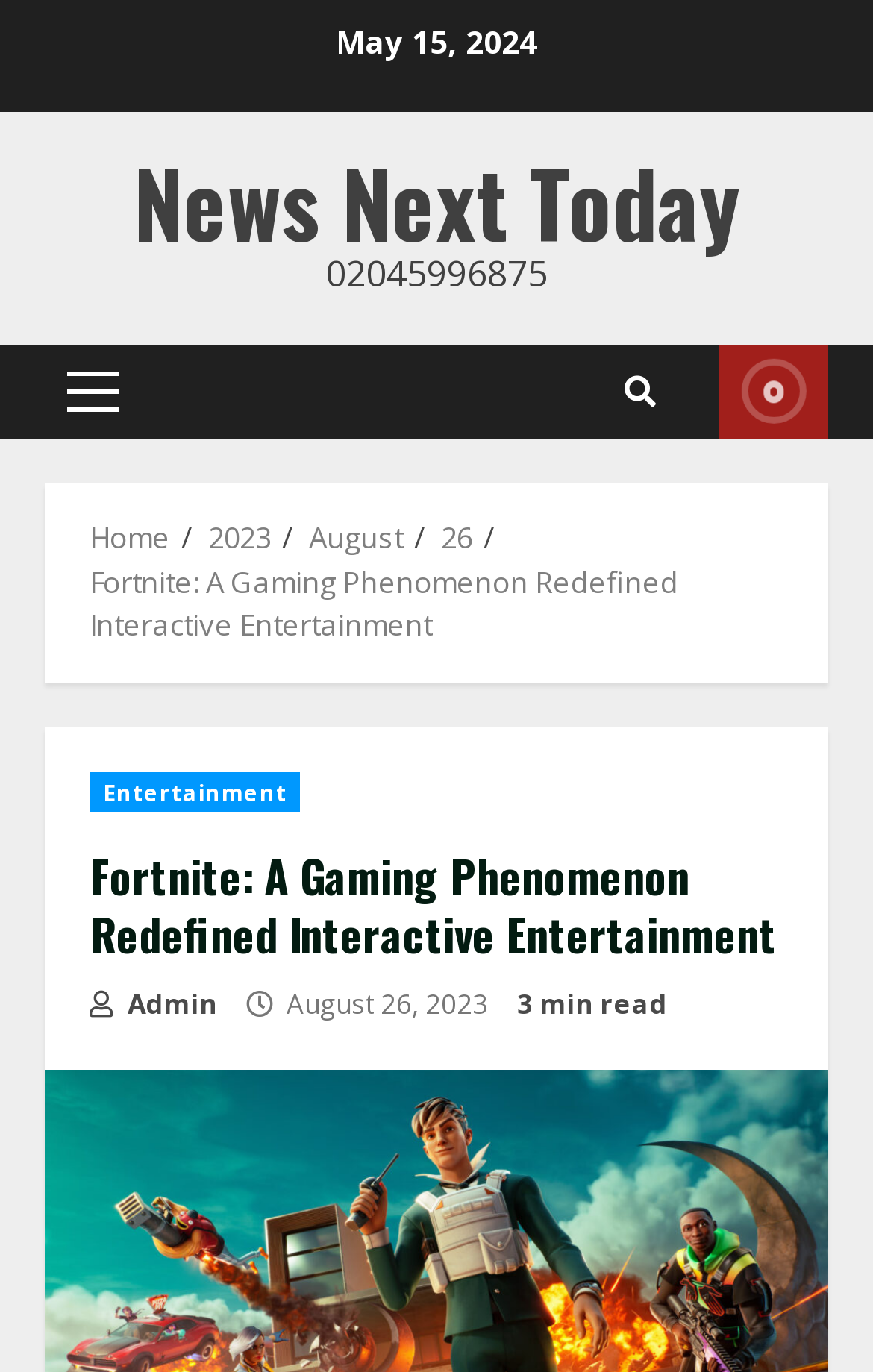Locate the bounding box coordinates of the element I should click to achieve the following instruction: "Click on the 'Entertainment' link".

[0.103, 0.562, 0.344, 0.591]